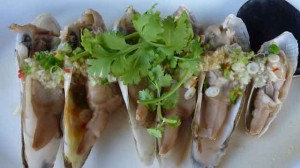What is the main ingredient of the dish?
Based on the image, respond with a single word or phrase.

Clams